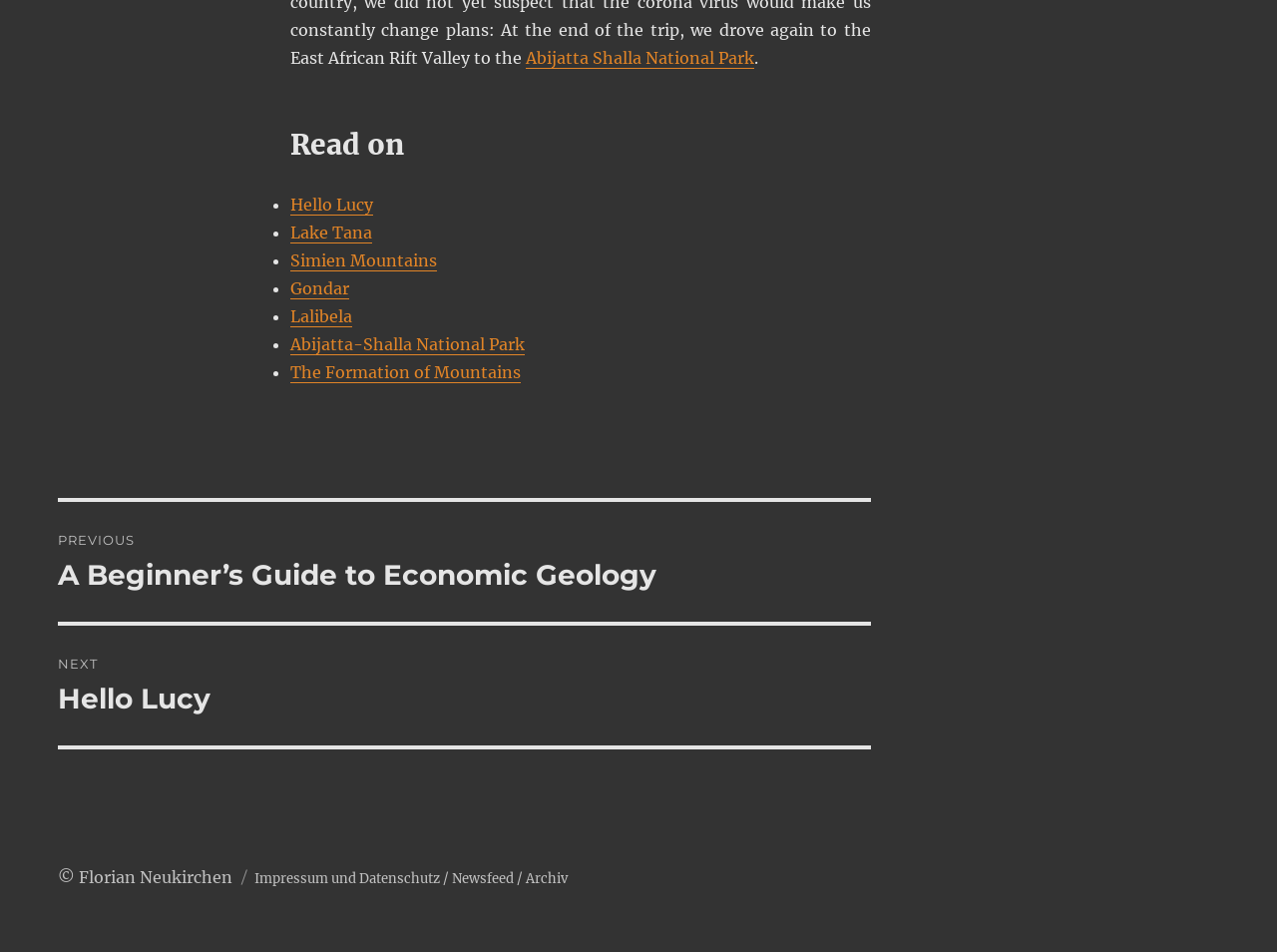What is the text of the navigation element?
Use the screenshot to answer the question with a single word or phrase.

Posts